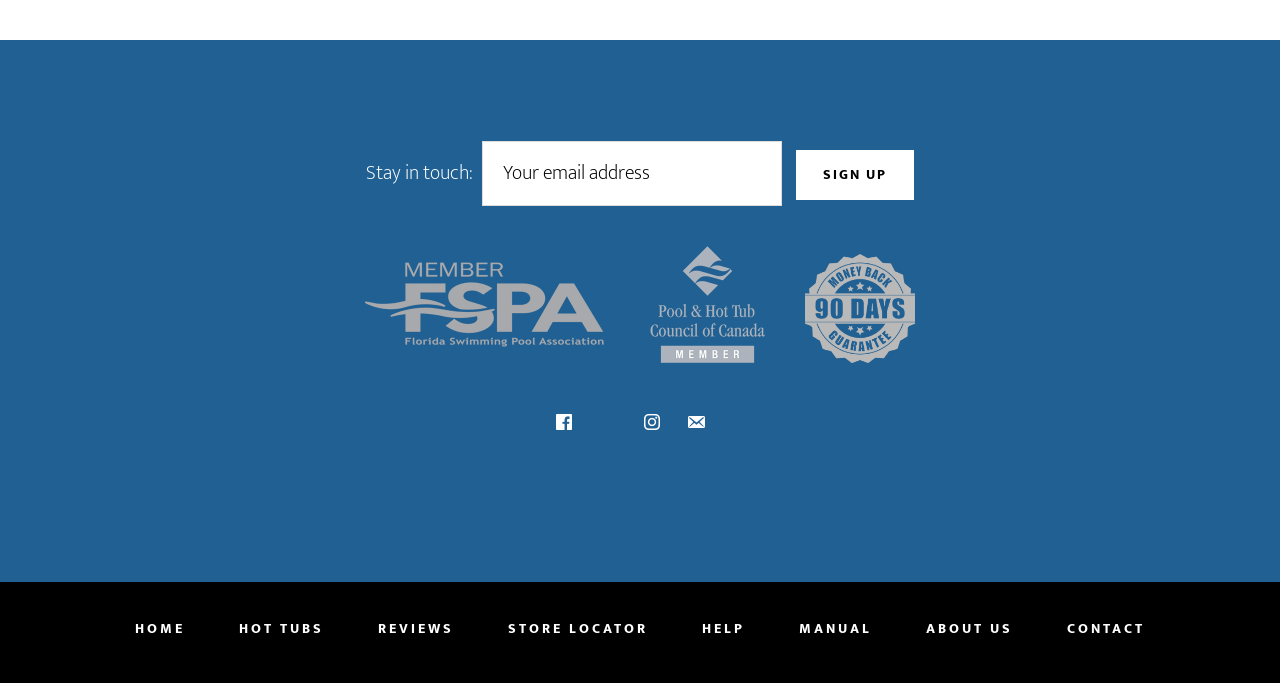Predict the bounding box coordinates for the UI element described as: "Store Locator". The coordinates should be four float numbers between 0 and 1, presented as [left, top, right, bottom].

[0.377, 0.891, 0.526, 0.952]